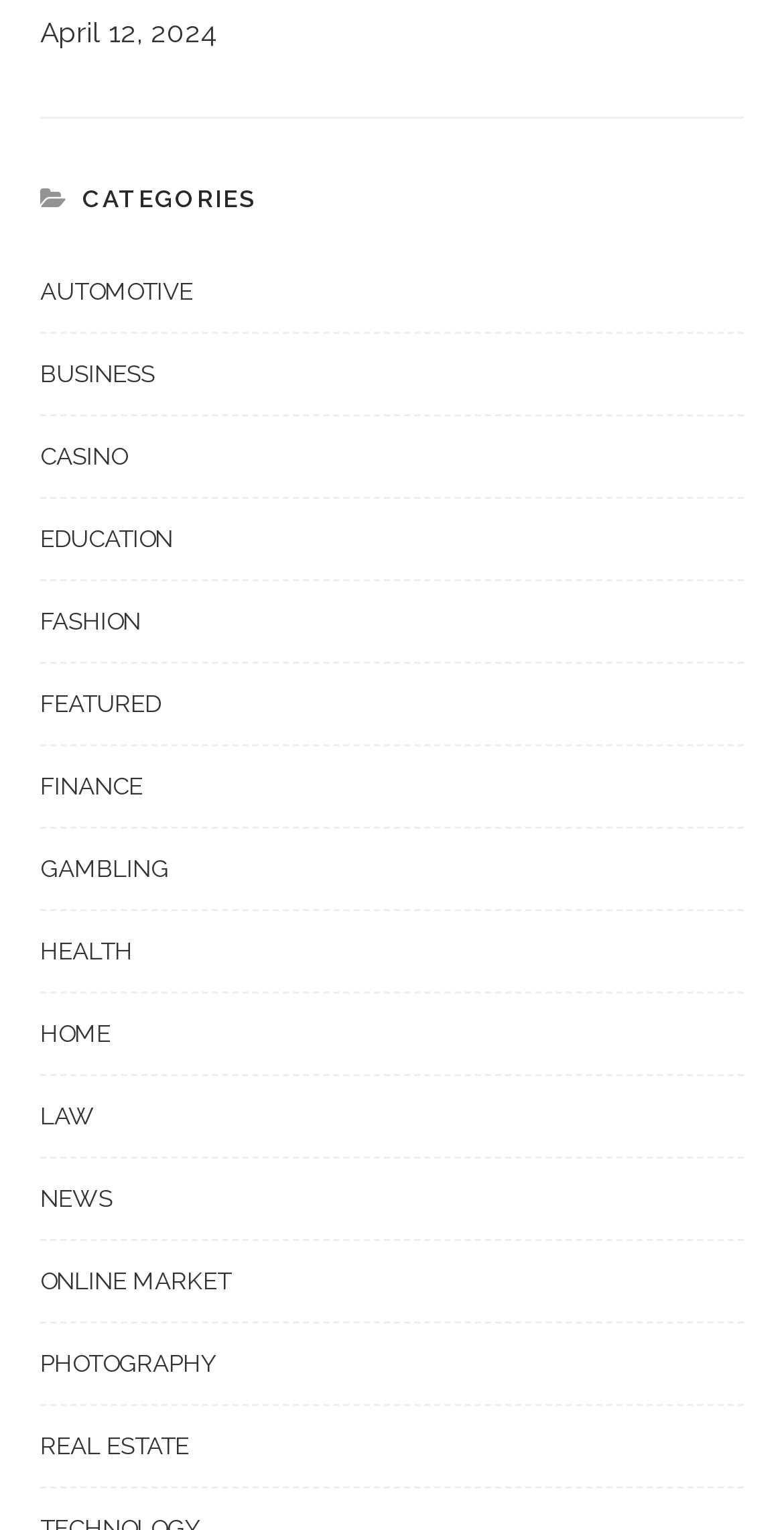Locate the bounding box coordinates of the element to click to perform the following action: 'visit NEWS'. The coordinates should be given as four float values between 0 and 1, in the form of [left, top, right, bottom].

[0.051, 0.77, 0.949, 0.811]